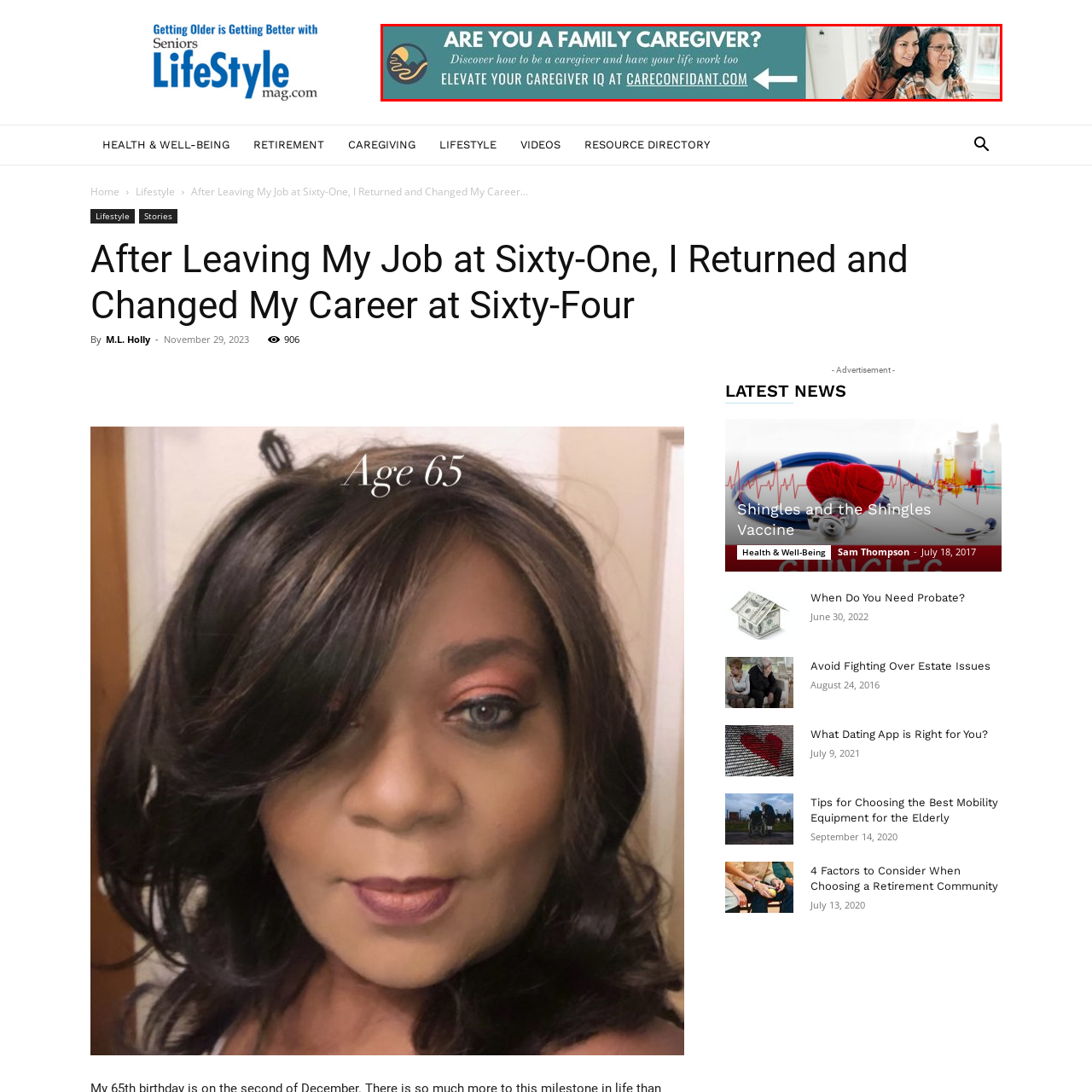What is the purpose of the call to action?
Focus on the image highlighted by the red bounding box and deliver a thorough explanation based on what you see.

The call to action 'ELEVATE YOUR CAREGIVER IQ AT CARECONFDIANT.COM' is intended to direct viewers to a dedicated website, where they can increase their caregiving skills and access further assistance and resources.